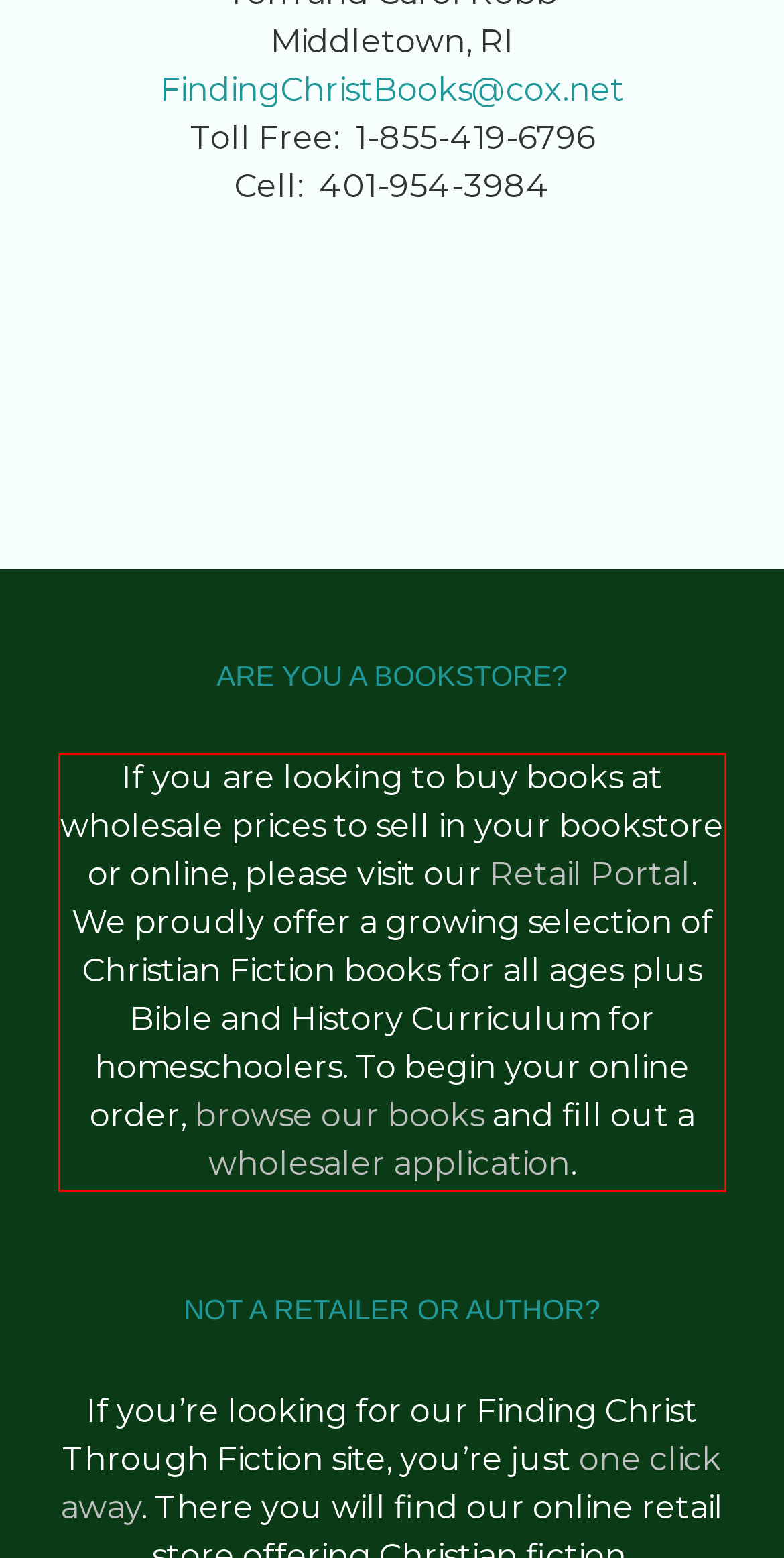Identify and extract the text within the red rectangle in the screenshot of the webpage.

If you are looking to buy books at wholesale prices to sell in your bookstore or online, please visit our Retail Portal. We proudly offer a growing selection of Christian Fiction books for all ages plus Bible and History Curriculum for homeschoolers. To begin your online order, browse our books and fill out a wholesaler application.